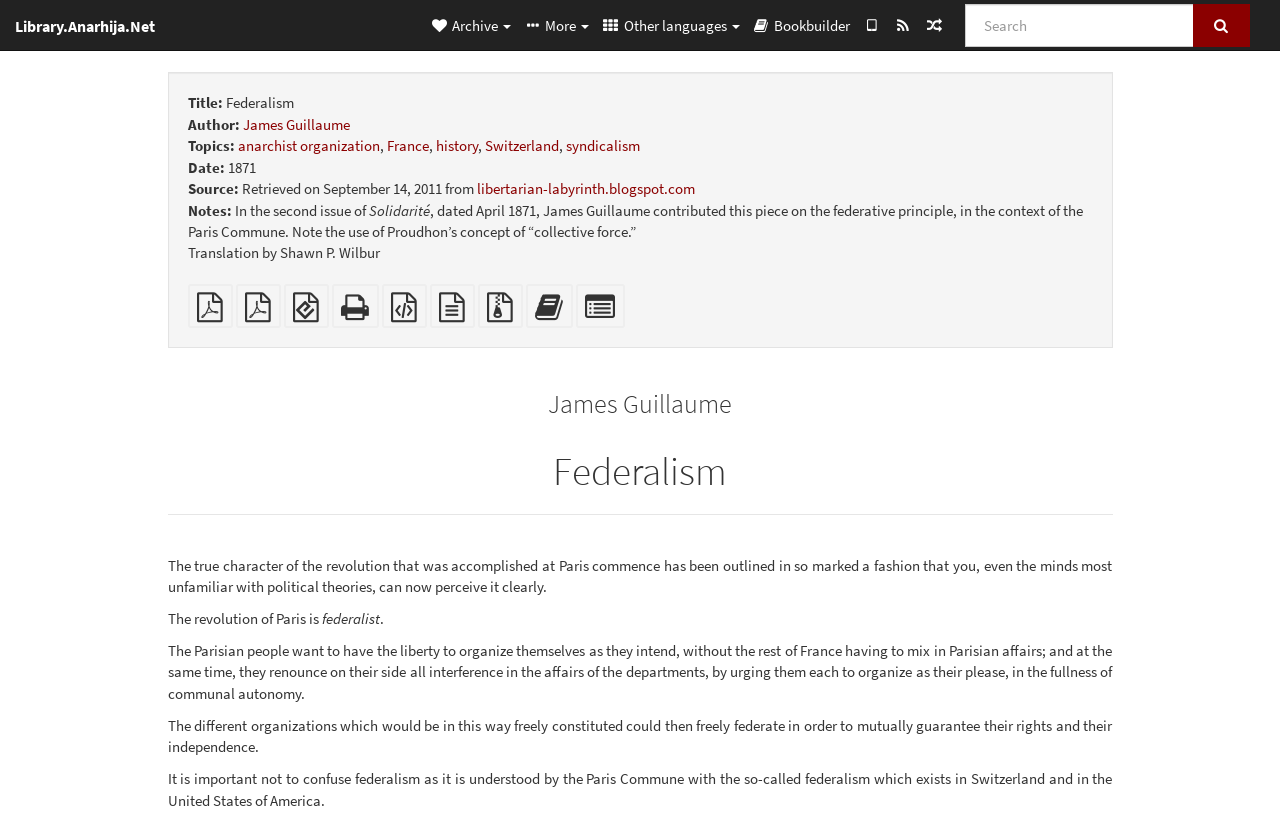Determine the bounding box coordinates of the clickable element to complete this instruction: "Read the article by James Guillaume". Provide the coordinates in the format of four float numbers between 0 and 1, [left, top, right, bottom].

[0.189, 0.14, 0.273, 0.163]